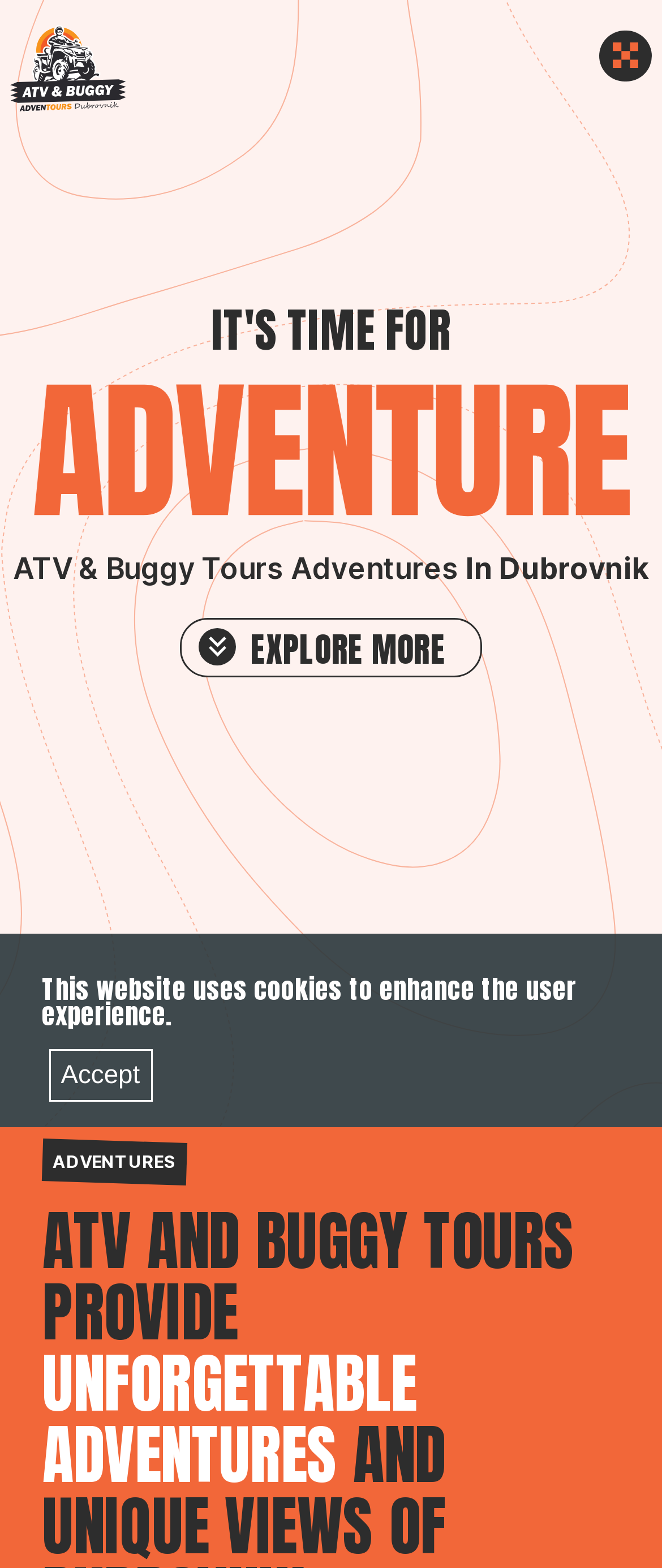Determine the bounding box coordinates for the HTML element described here: "EXPLORE MORE".

[0.273, 0.394, 0.727, 0.432]